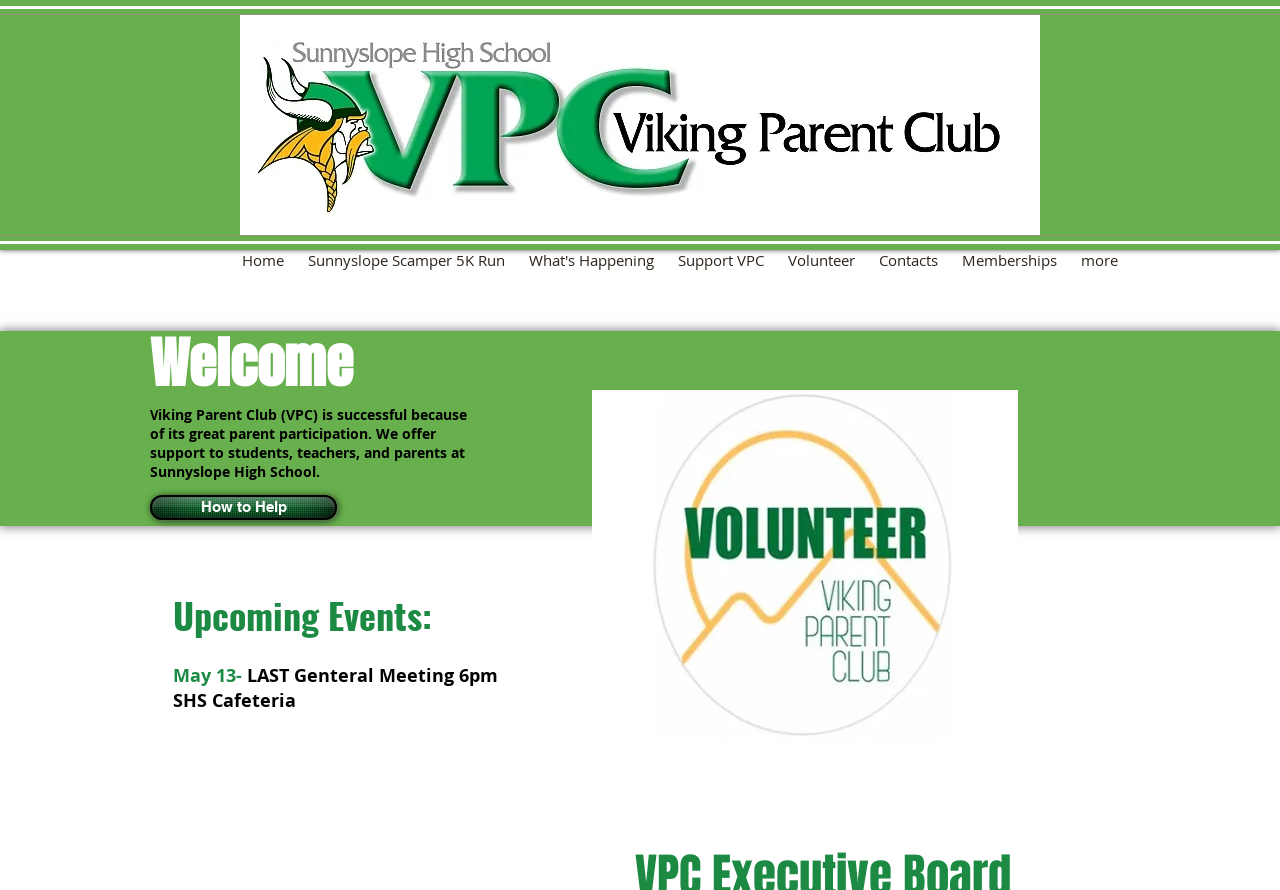Determine the bounding box coordinates of the region to click in order to accomplish the following instruction: "Support VPC". Provide the coordinates as four float numbers between 0 and 1, specifically [left, top, right, bottom].

[0.52, 0.281, 0.606, 0.303]